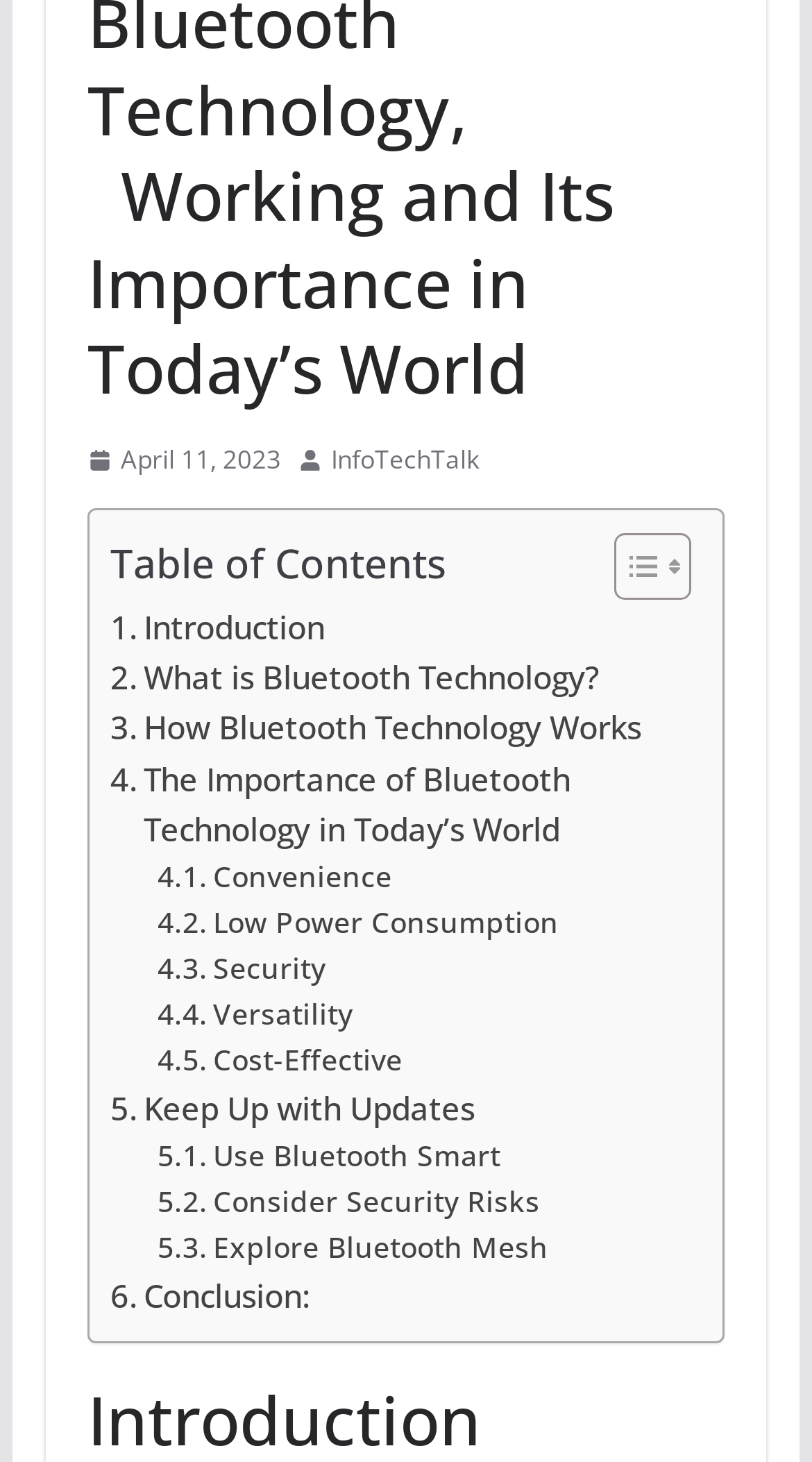Provide a single word or phrase to answer the given question: 
What is the last link in the table of contents?

. Conclusion: